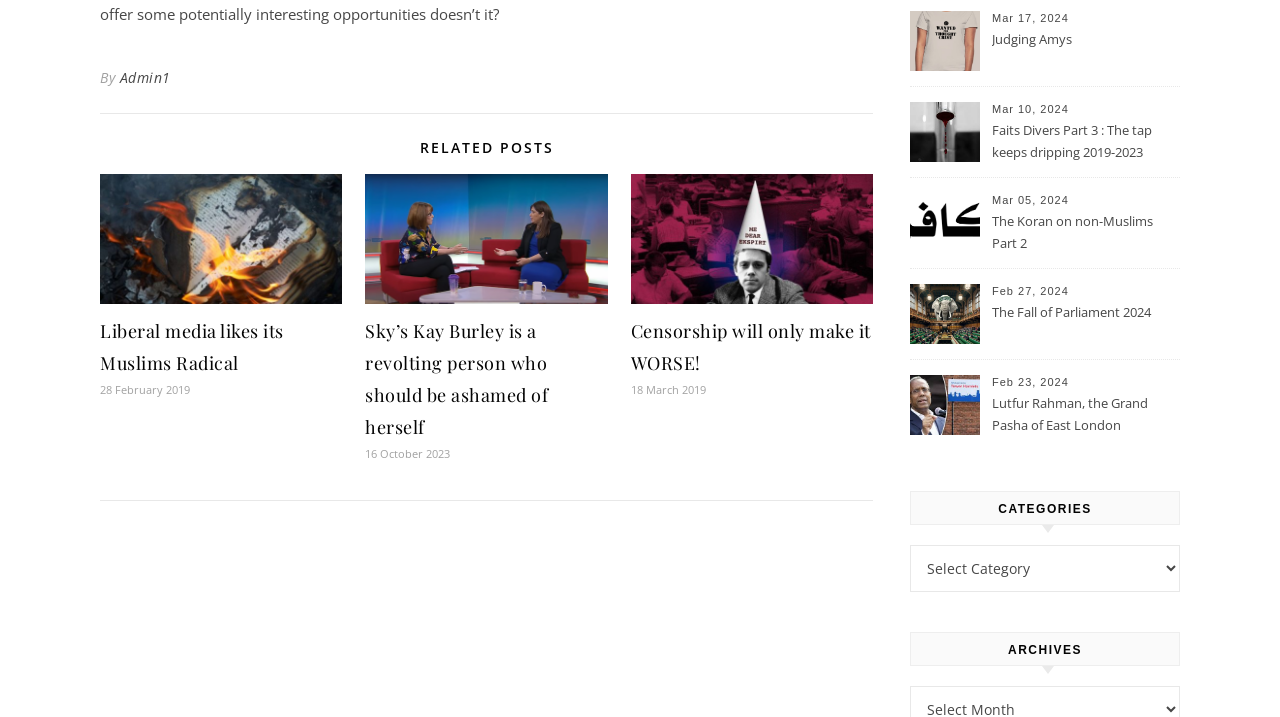Identify the bounding box coordinates of the region that needs to be clicked to carry out this instruction: "View the 'RELATED POSTS' section". Provide these coordinates as four float numbers ranging from 0 to 1, i.e., [left, top, right, bottom].

[0.078, 0.197, 0.682, 0.216]